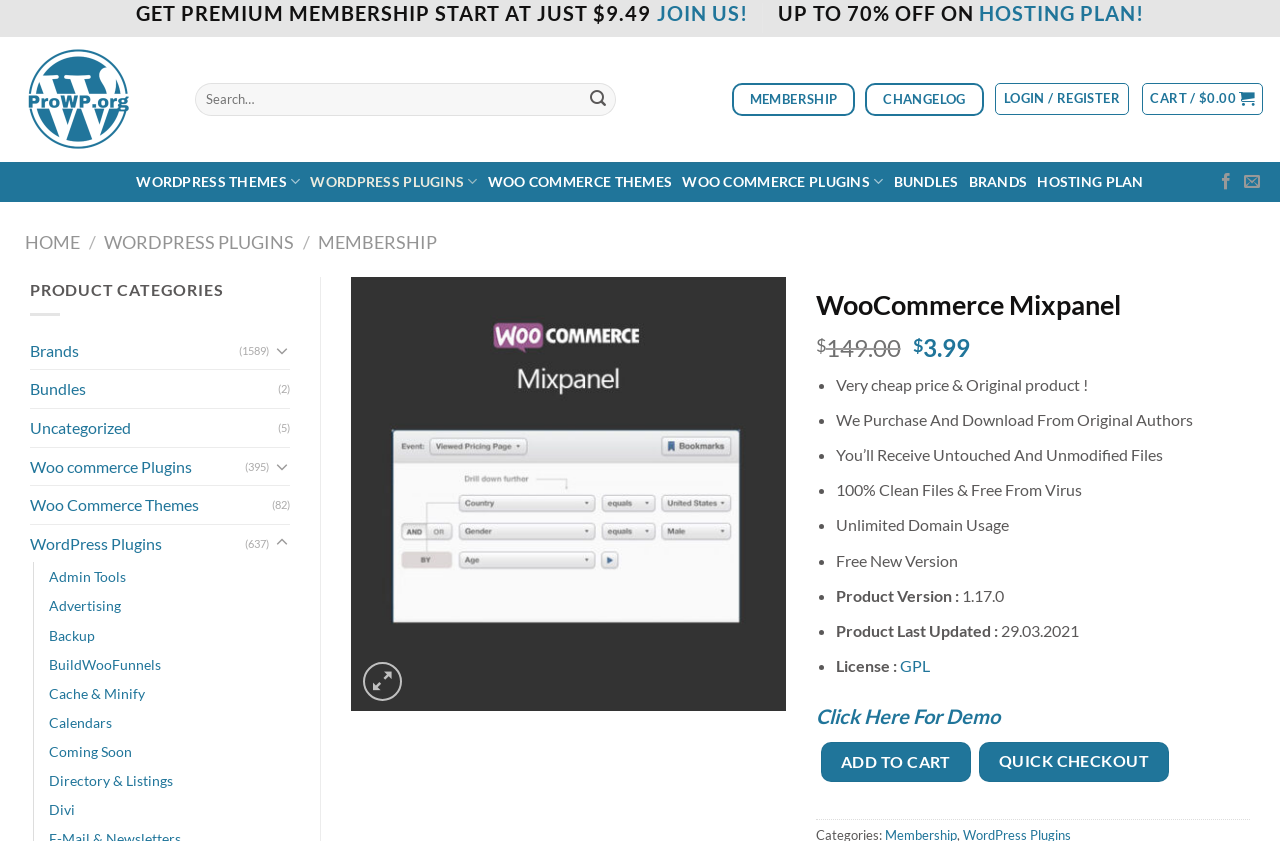Please identify the bounding box coordinates of the element's region that needs to be clicked to fulfill the following instruction: "View WordPress plugins". The bounding box coordinates should consist of four float numbers between 0 and 1, i.e., [left, top, right, bottom].

[0.242, 0.193, 0.373, 0.239]